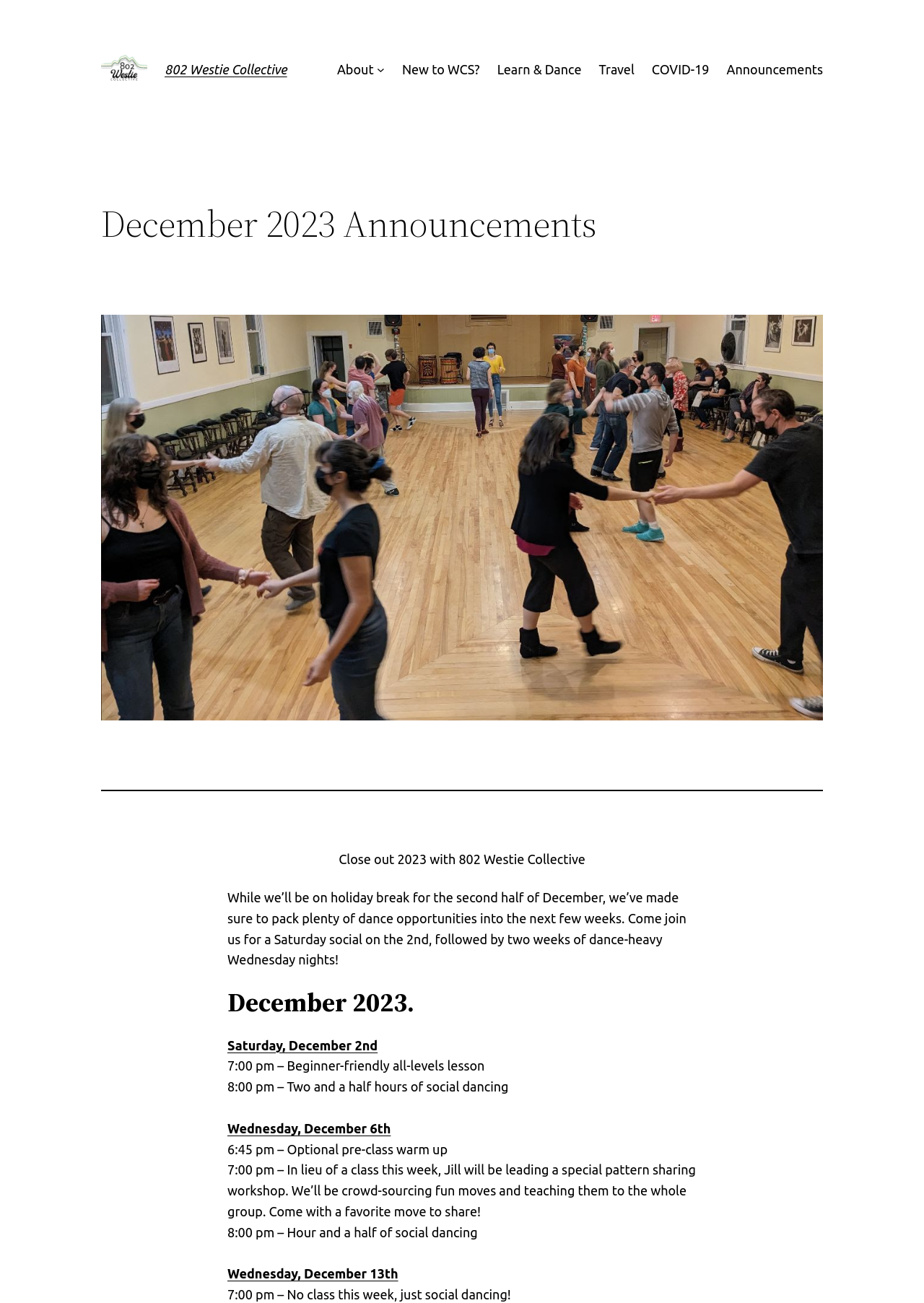Specify the bounding box coordinates of the area that needs to be clicked to achieve the following instruction: "Click the 'About' link".

[0.365, 0.045, 0.404, 0.061]